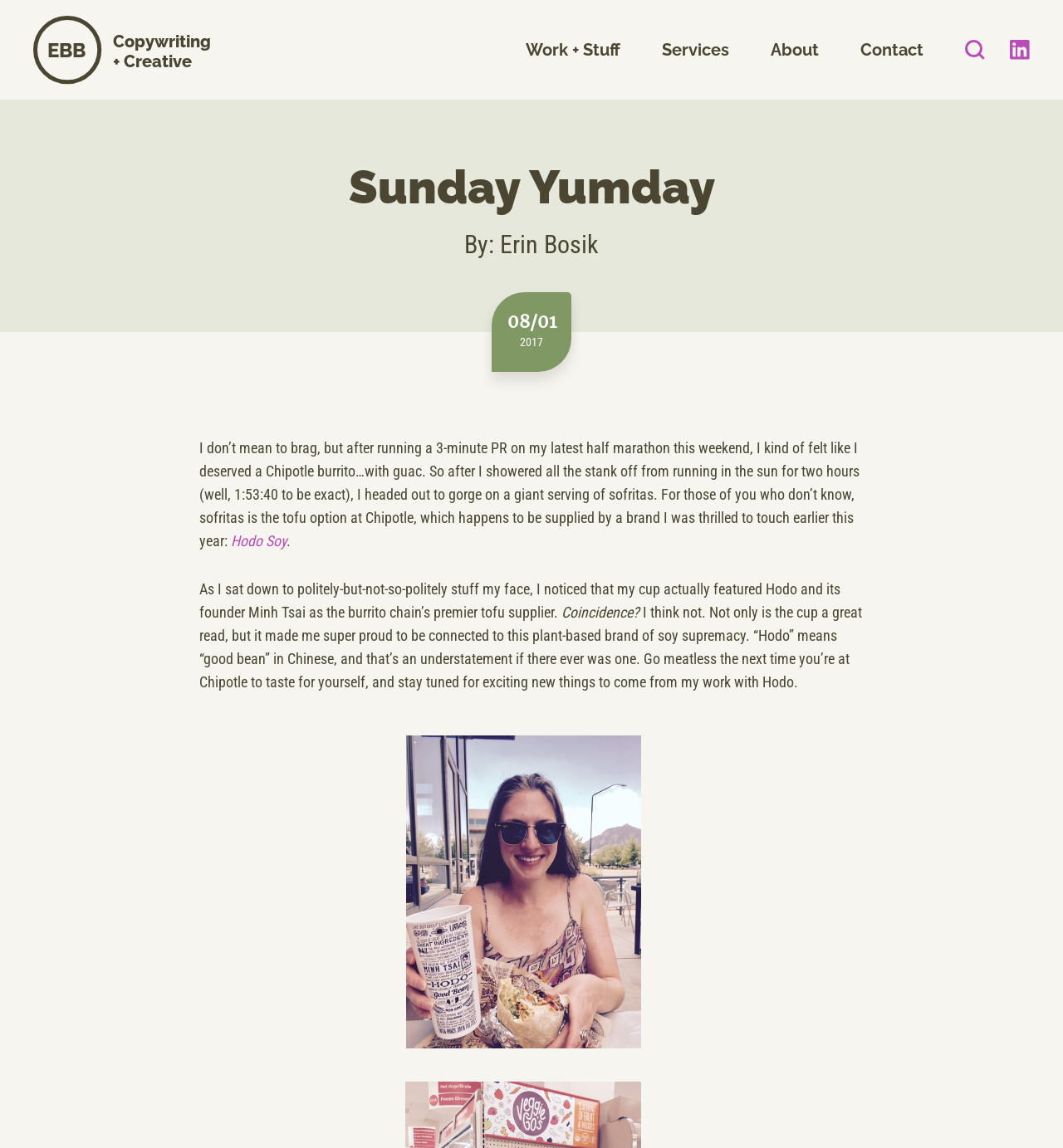What is the name of the tofu supplier at Chipotle?
Using the image, answer in one word or phrase.

Hodo Soy